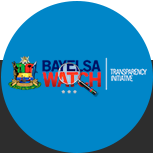What is the purpose of the Bayelsa Watch initiative?
Based on the image, answer the question with a single word or brief phrase.

Transparency and accountability